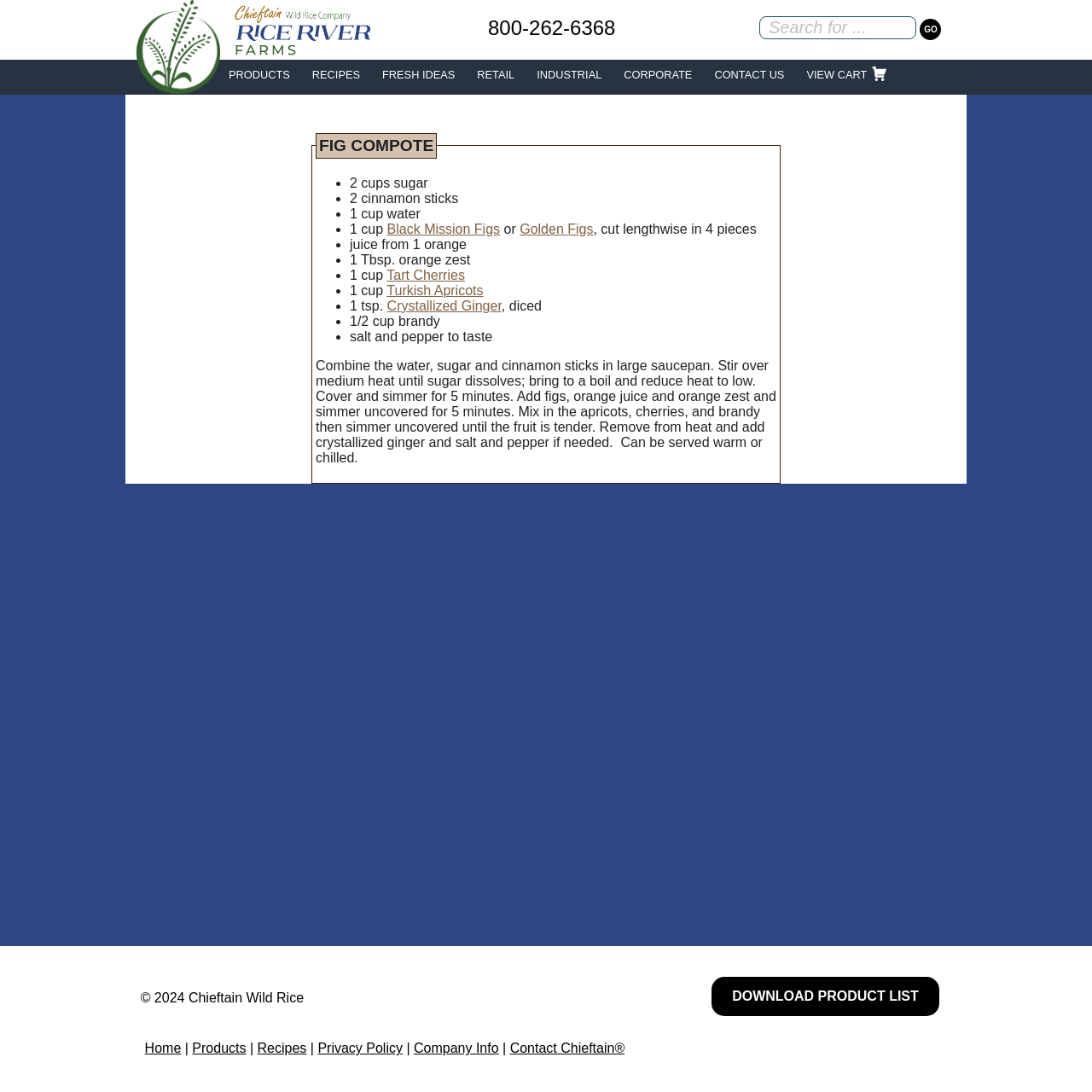Please provide the bounding box coordinates for the element that needs to be clicked to perform the following instruction: "Contact us". The coordinates should be given as four float numbers between 0 and 1, i.e., [left, top, right, bottom].

[0.65, 0.059, 0.722, 0.078]